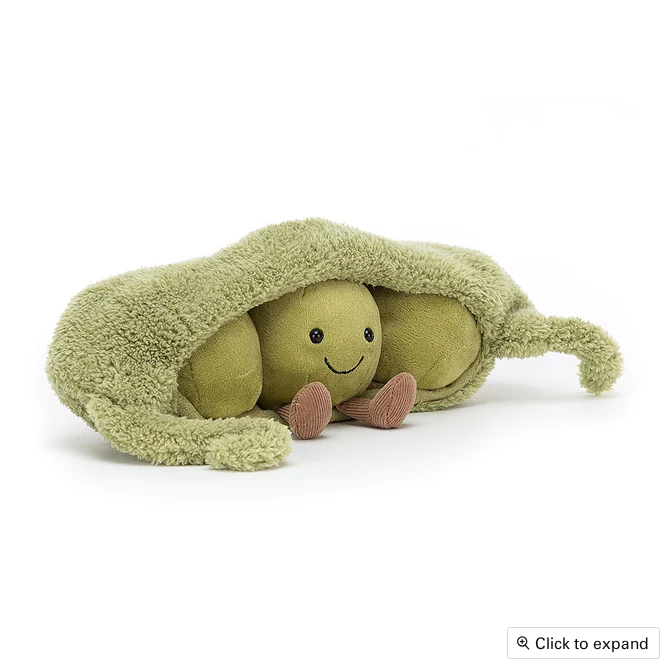How many peas are inside the pod?
Examine the image and provide an in-depth answer to the question.

The caption describes the plush toy as featuring 'two happy peas nestled inside a soft, green pod', which implies that there are two peas inside the pod.